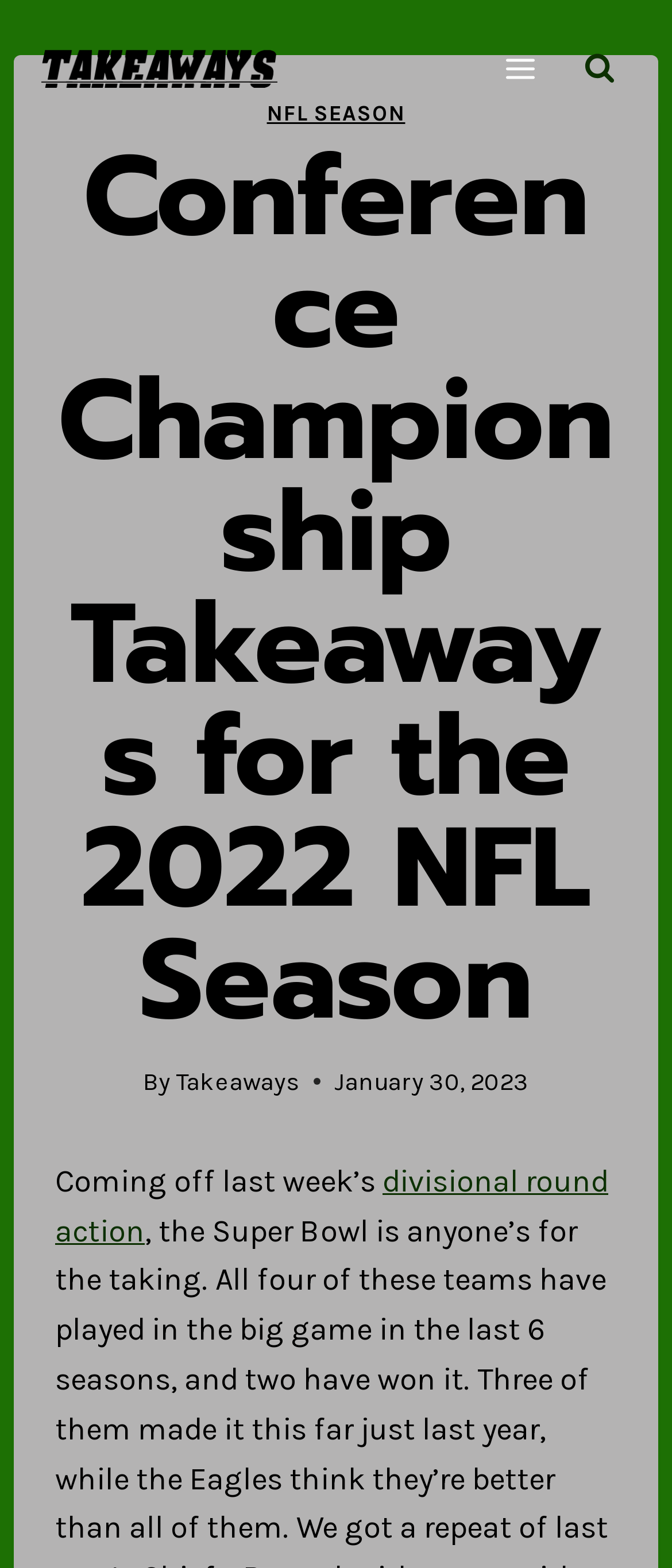Respond to the following query with just one word or a short phrase: 
What is the date of the article?

January 30, 2023